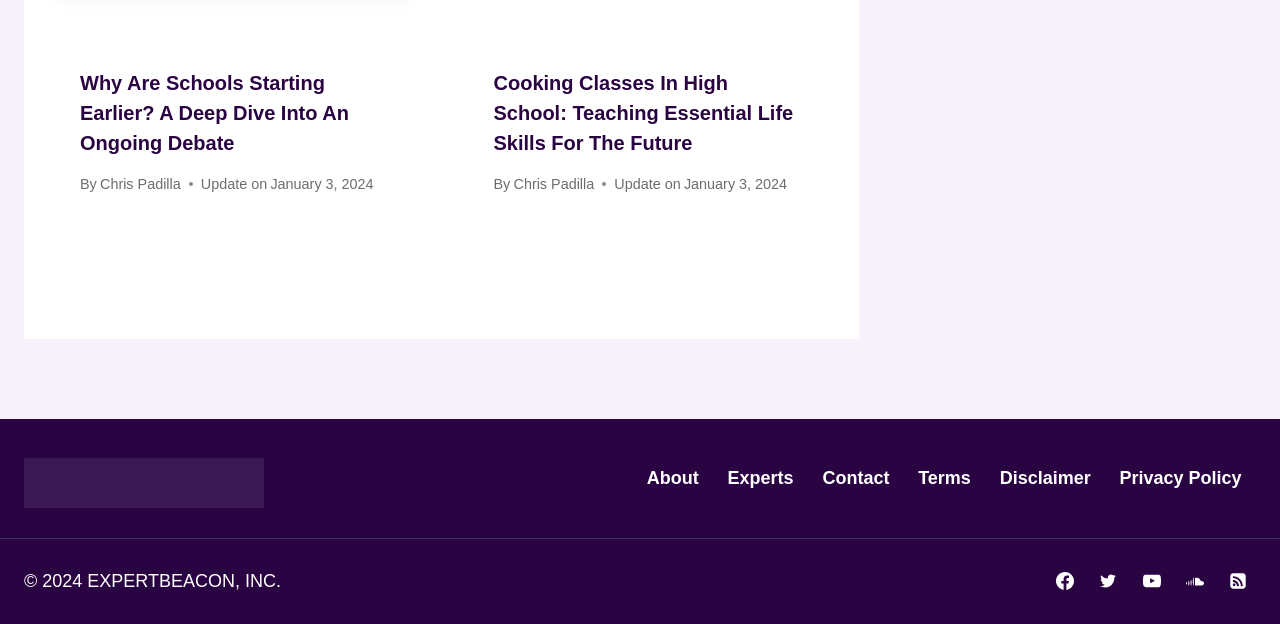Examine the image carefully and respond to the question with a detailed answer: 
What is the date of the first article?

I found the date of the first article by looking at the time element with the text 'January 3, 2024' inside the first article element, which is located below the author's name.